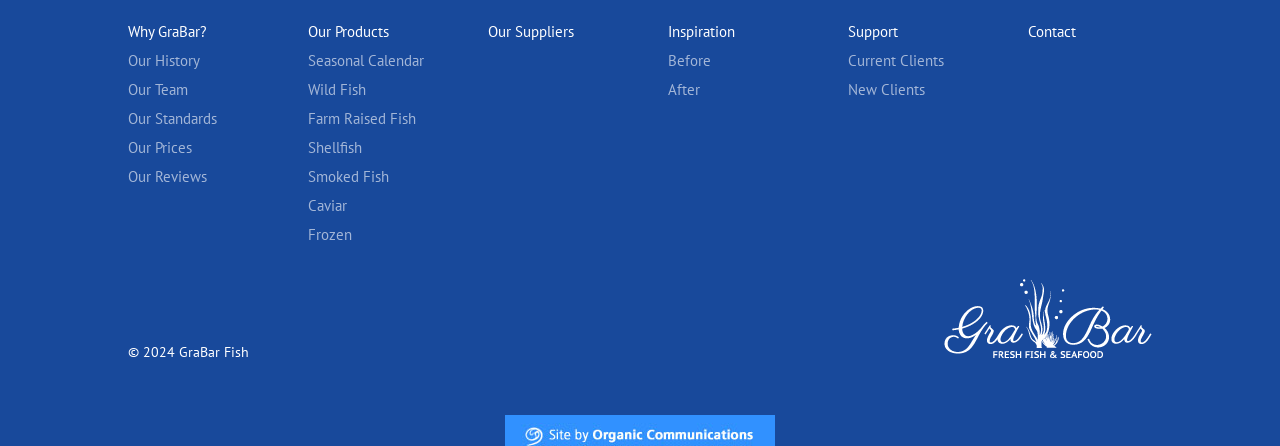Please locate the bounding box coordinates of the element that needs to be clicked to achieve the following instruction: "Check out GraBar's products". The coordinates should be four float numbers between 0 and 1, i.e., [left, top, right, bottom].

[0.241, 0.049, 0.304, 0.091]